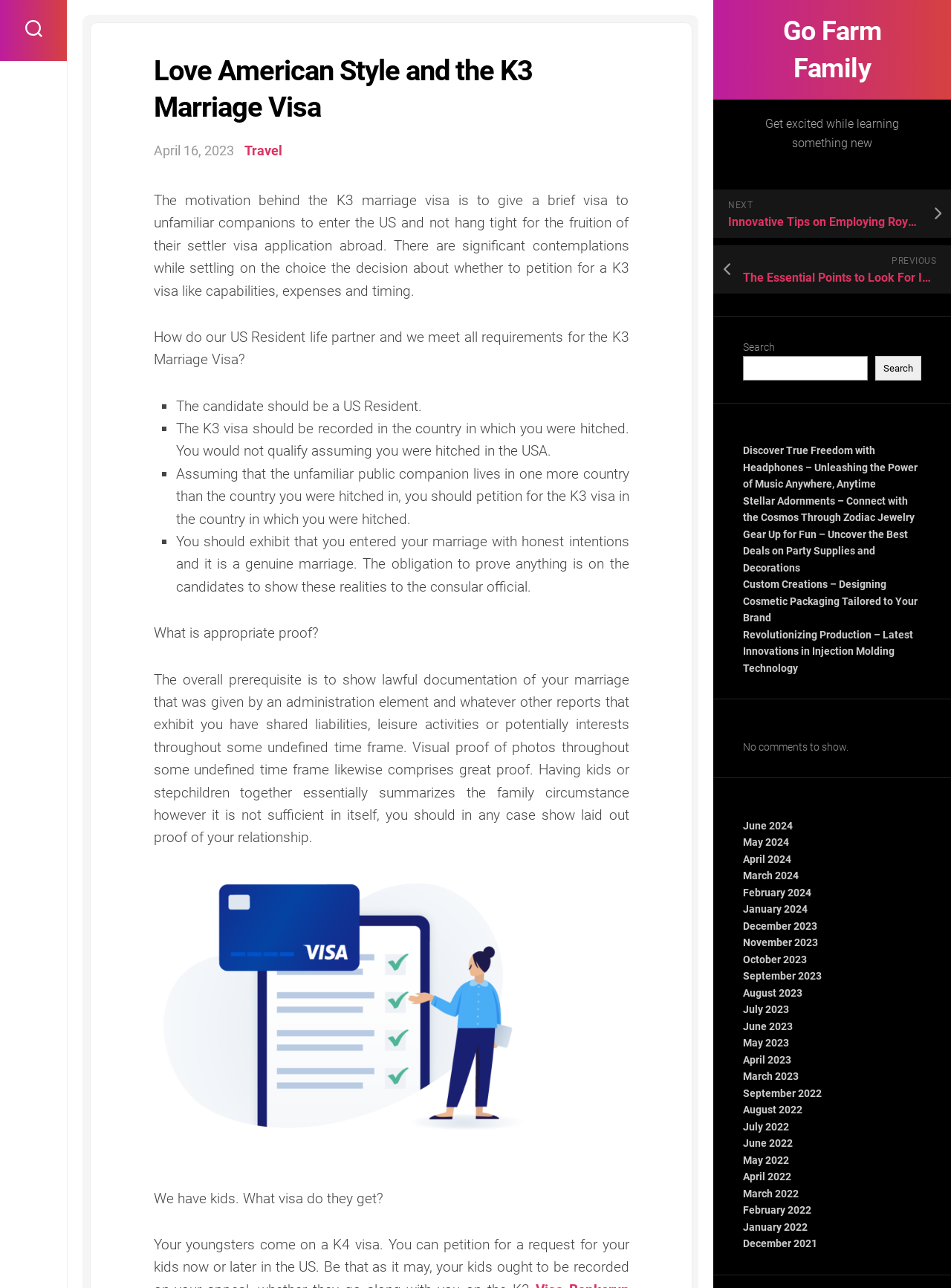What type of documentation is required to prove a genuine marriage?
Provide a detailed and extensive answer to the question.

The webpage states that the overall prerequisite is to show lawful documentation of your marriage that was given by an administration element, in addition to other reports that exhibit you have shared liabilities, leisure activities or potentially interests throughout some undefined time frame.